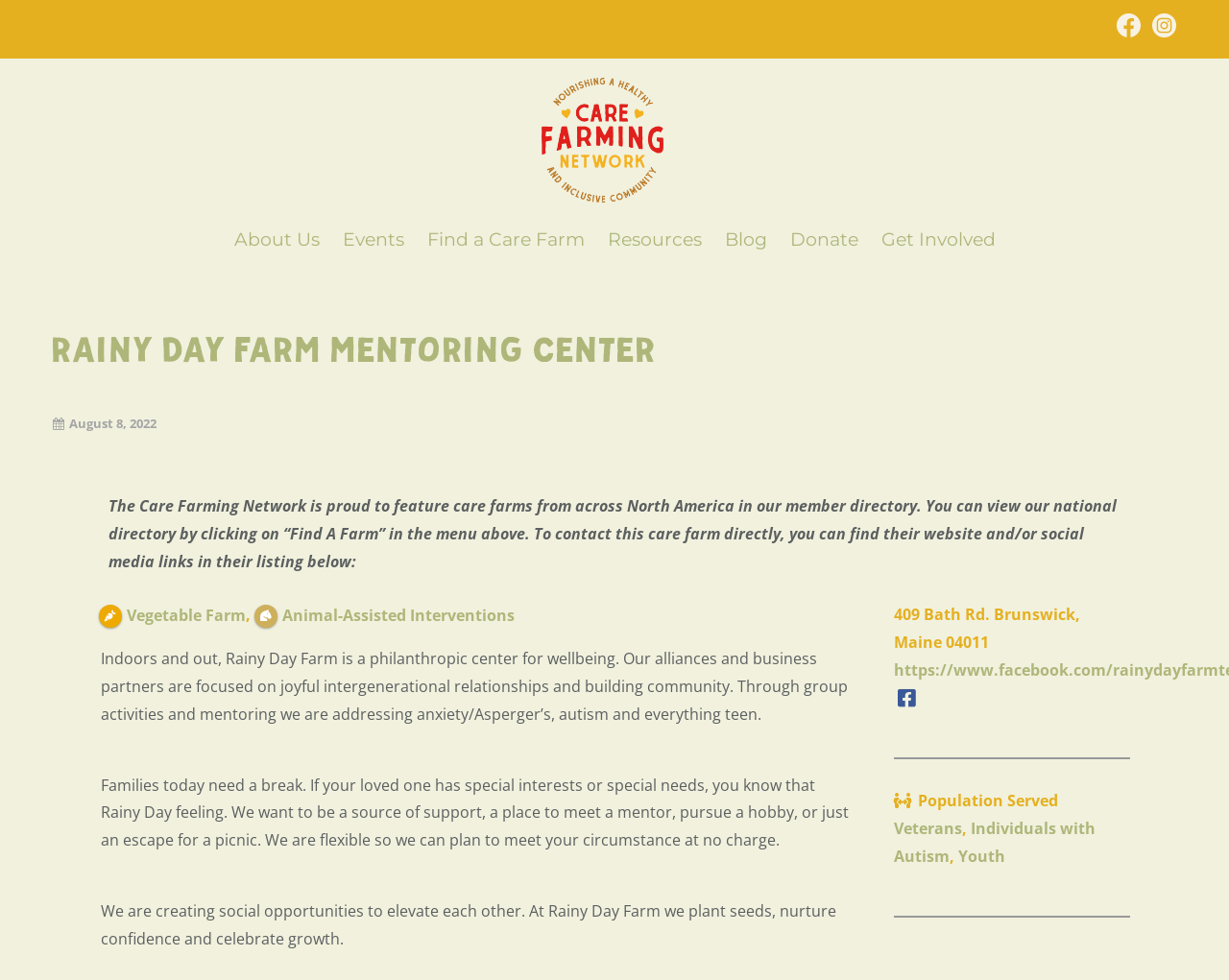Please give a succinct answer using a single word or phrase:
What populations are served by Rainy Day Farm?

Veterans, Individuals with Autism, Youth